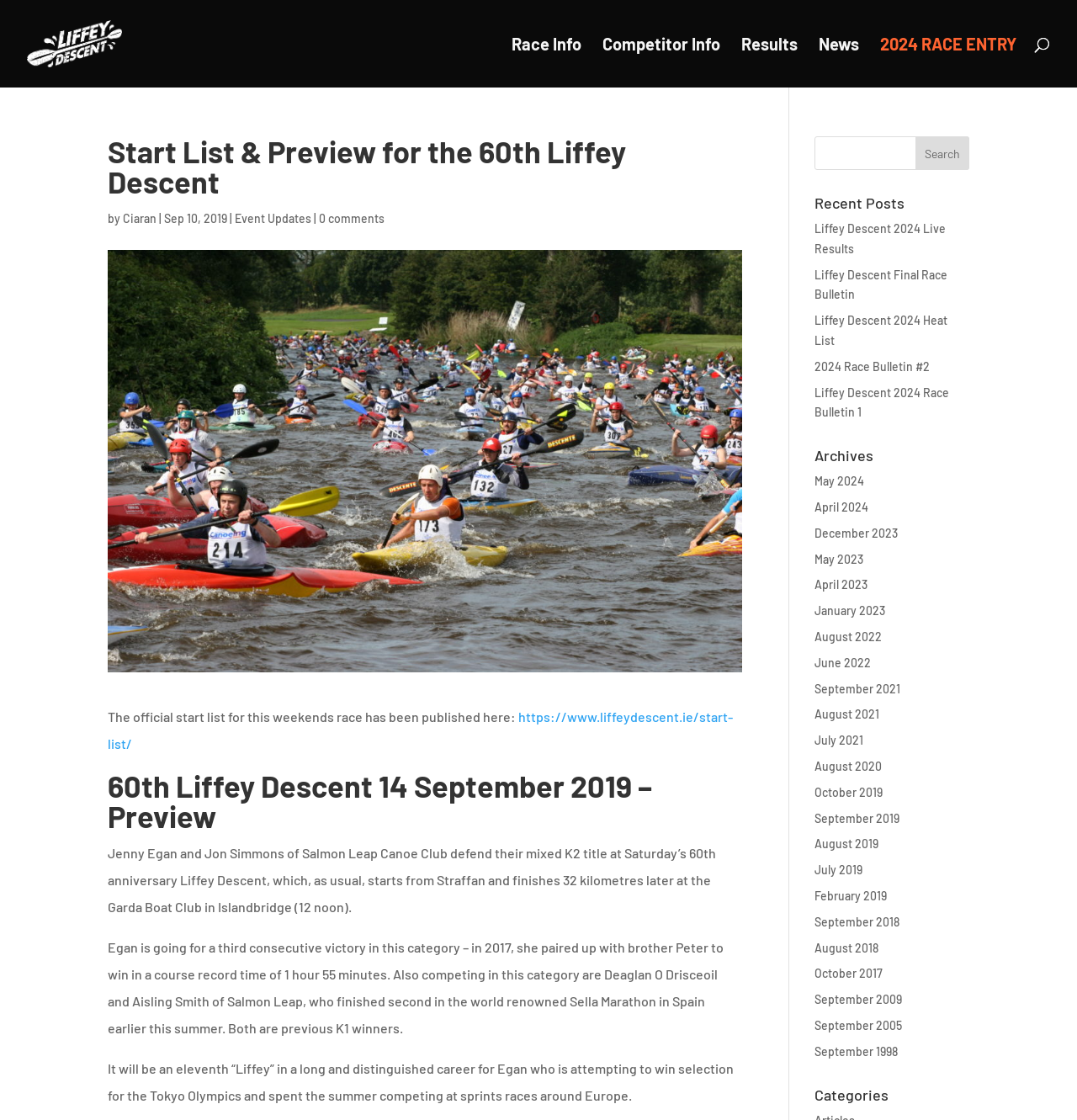Explain the webpage's design and content in an elaborate manner.

This webpage is about the 60th Liffey Descent, a canoeing event. At the top, there is a logo and a navigation menu with links to "Race Info", "Competitor Info", "Results", "News", and "2024 RACE ENTRY". Below the navigation menu, there is a heading that reads "Start List & Preview for the 60th Liffey Descent" followed by a subheading with the author's name and the date "Sep 10, 2019". 

The main content of the page is divided into two sections. The first section announces the publication of the official start list for the race and provides a link to access it. The second section is a preview of the event, featuring Jenny Egan and Jon Simmons of Salmon Leap Canoe Club, who are defending their mixed K2 title. The preview also mentions other competitors and provides some background information on Jenny Egan's career.

On the right-hand side of the page, there is a search bar with a "Search" button. Below the search bar, there are three sections: "Recent Posts", "Archives", and "Categories". The "Recent Posts" section lists several links to recent news articles, including "Liffey Descent 2024 Live Results" and "Liffey Descent Final Race Bulletin". The "Archives" section lists links to news articles from different months and years, dating back to 1998. The "Categories" section is empty.